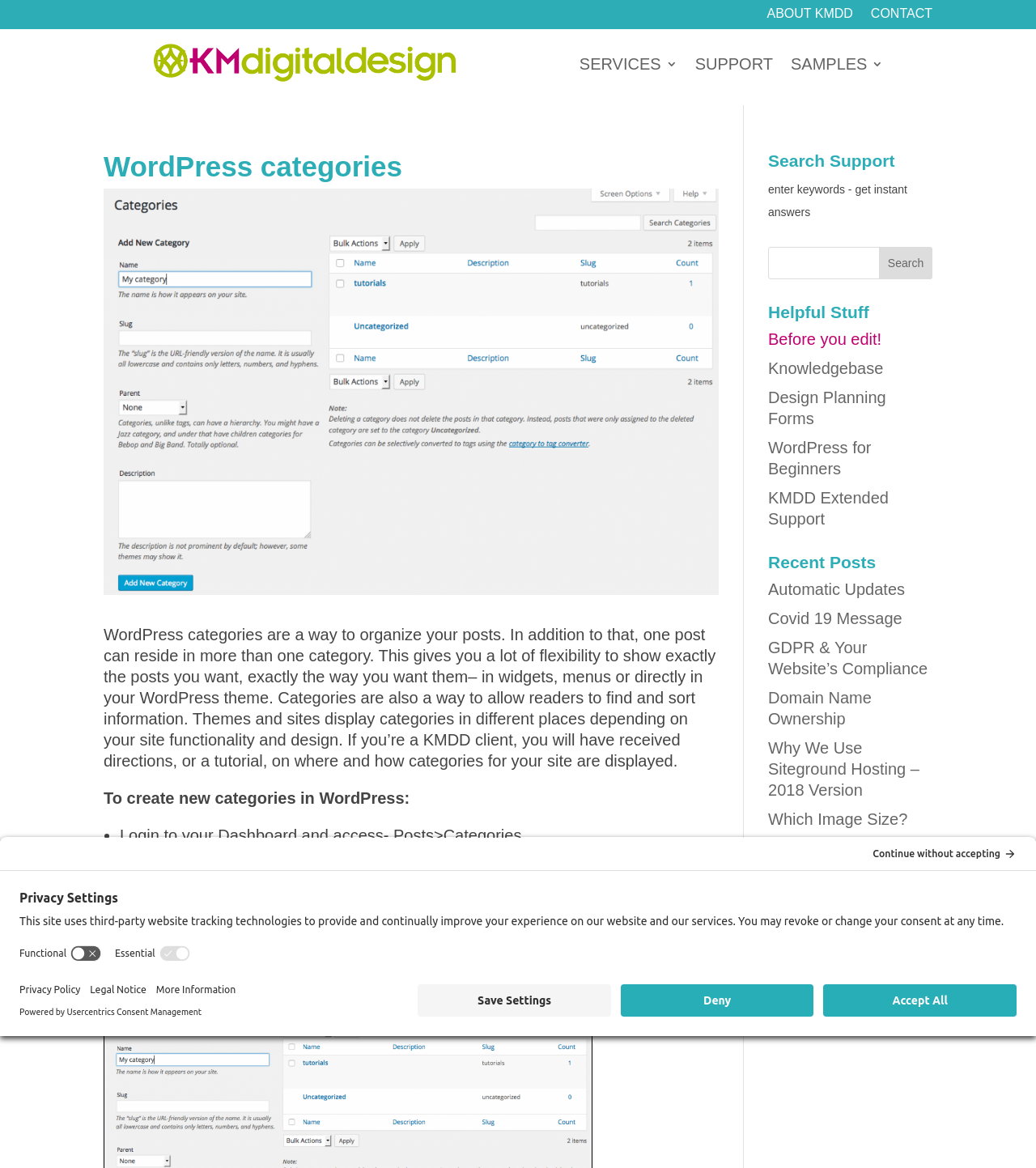Please find the bounding box coordinates for the clickable element needed to perform this instruction: "Click the ABOUT KMDD link".

[0.74, 0.007, 0.823, 0.022]